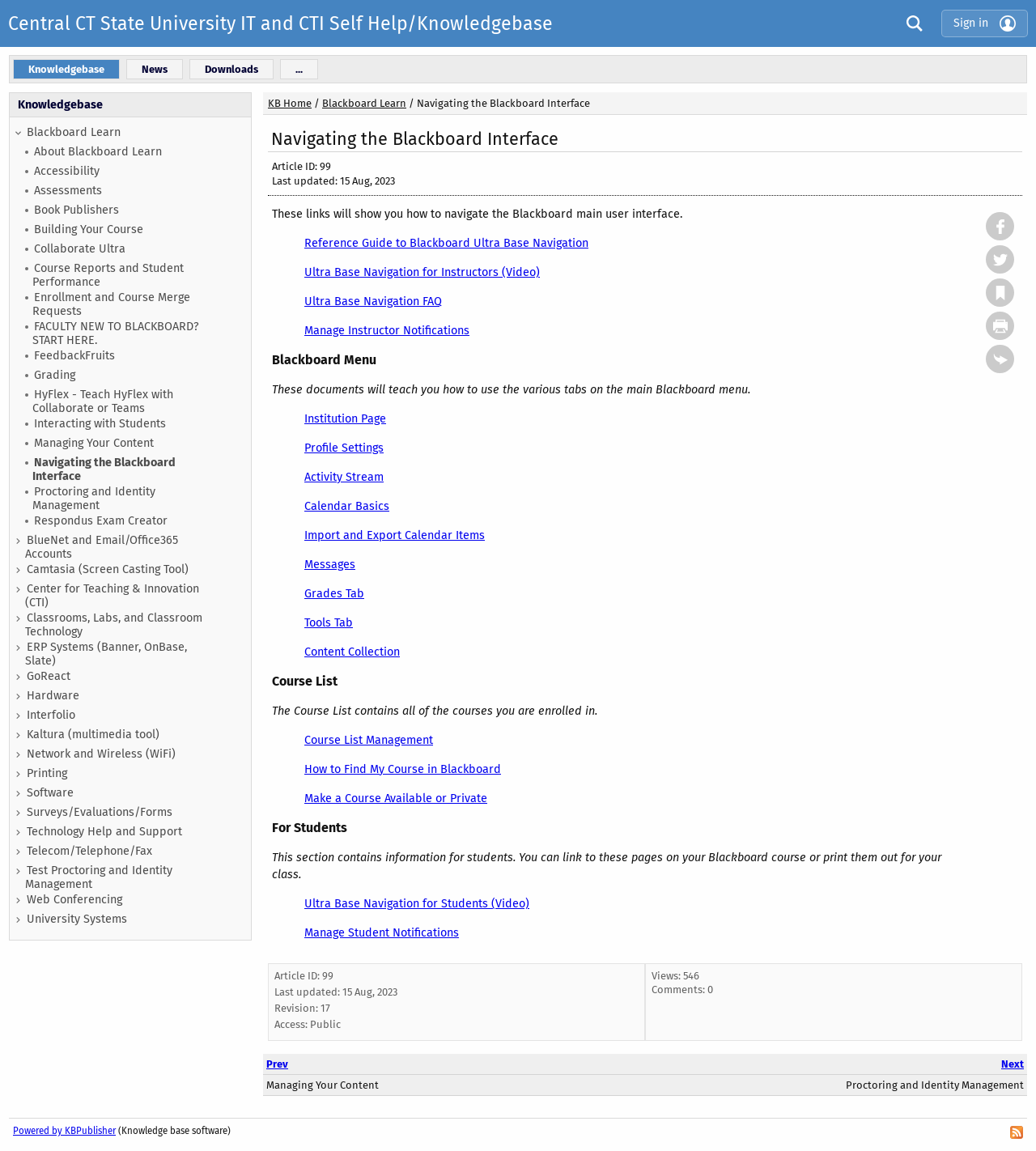What is the purpose of the 'Sign in' button?
Please provide a single word or phrase as your answer based on the screenshot.

To sign in to the system